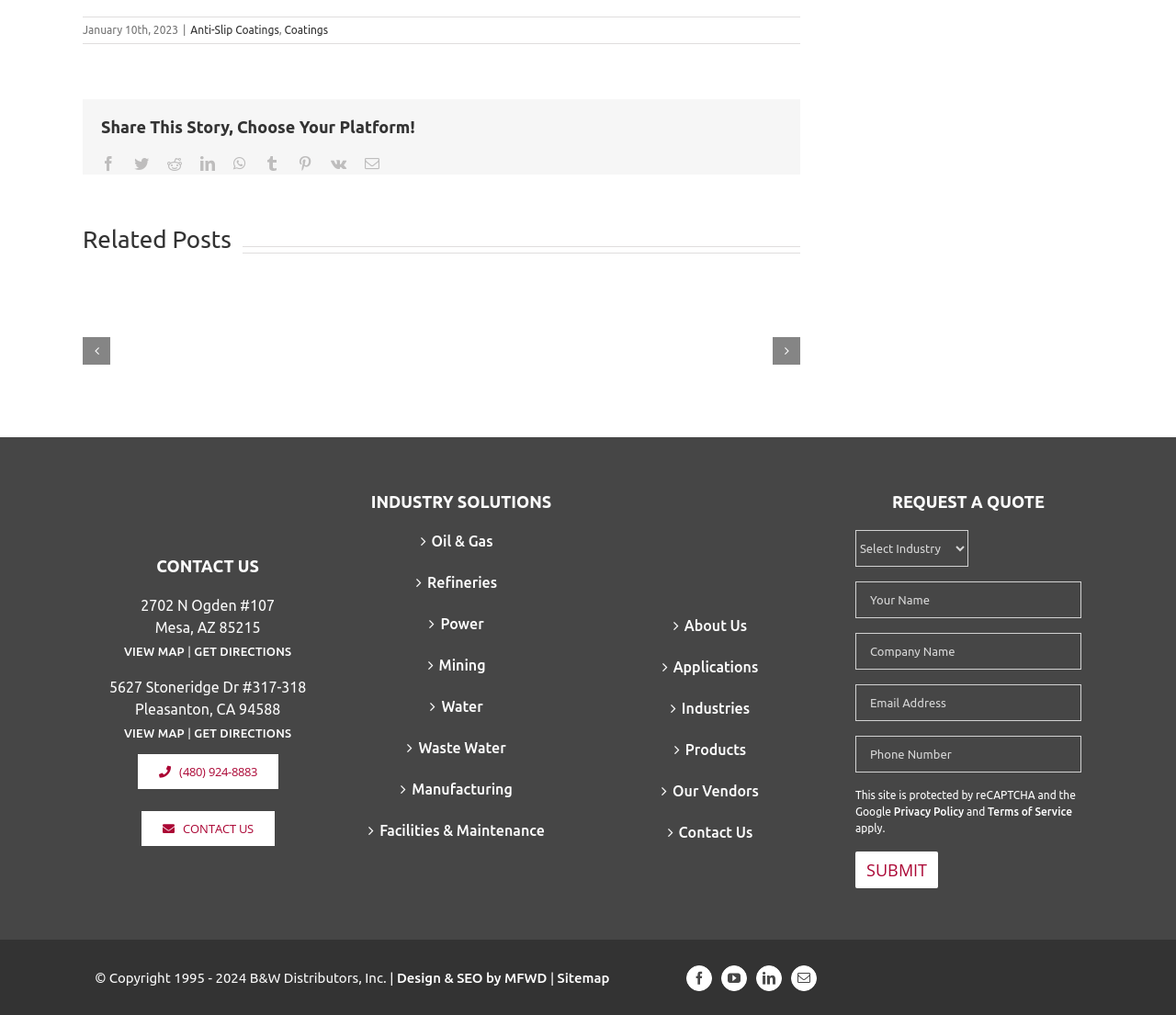Determine the bounding box of the UI element mentioned here: "Best Evidence in Brief index". The coordinates must be in the format [left, top, right, bottom] with values ranging from 0 to 1.

None